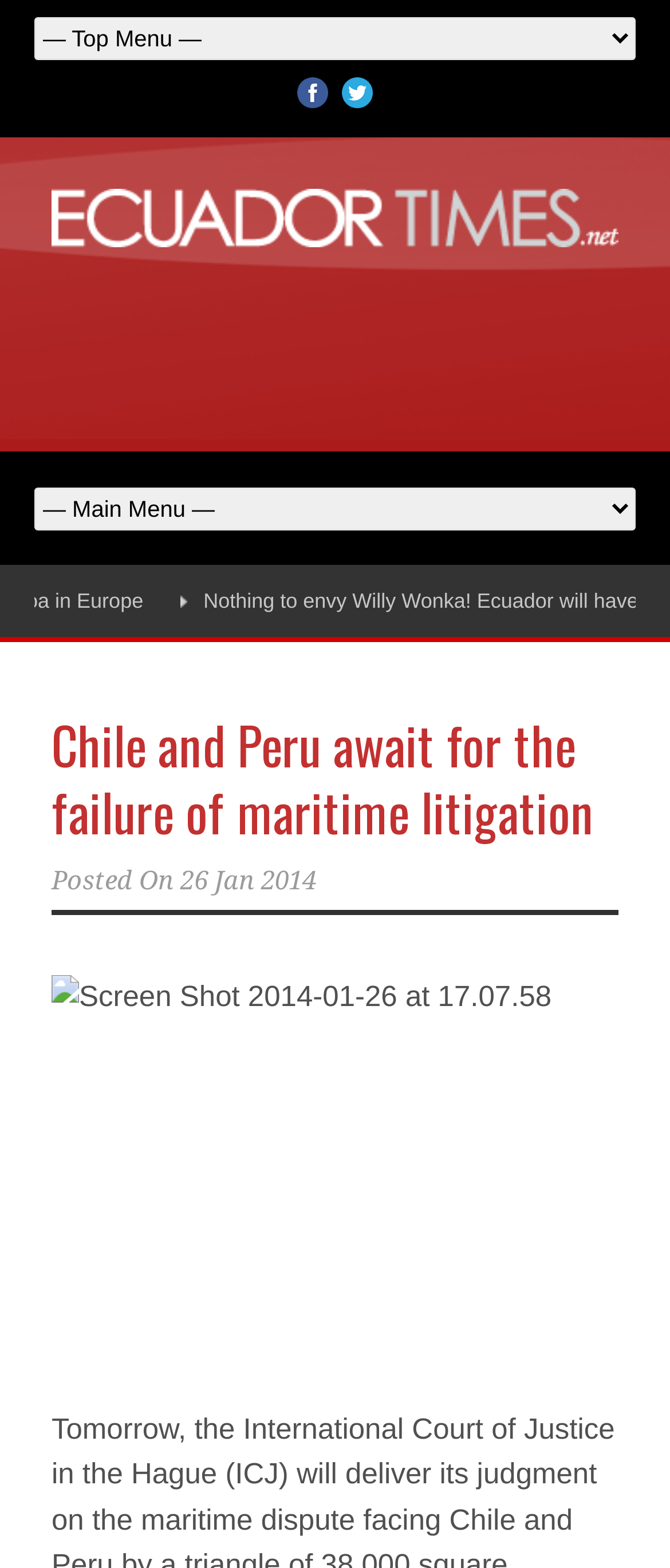Given the element description "alt="twitter"", identify the bounding box of the corresponding UI element.

[0.51, 0.049, 0.556, 0.069]